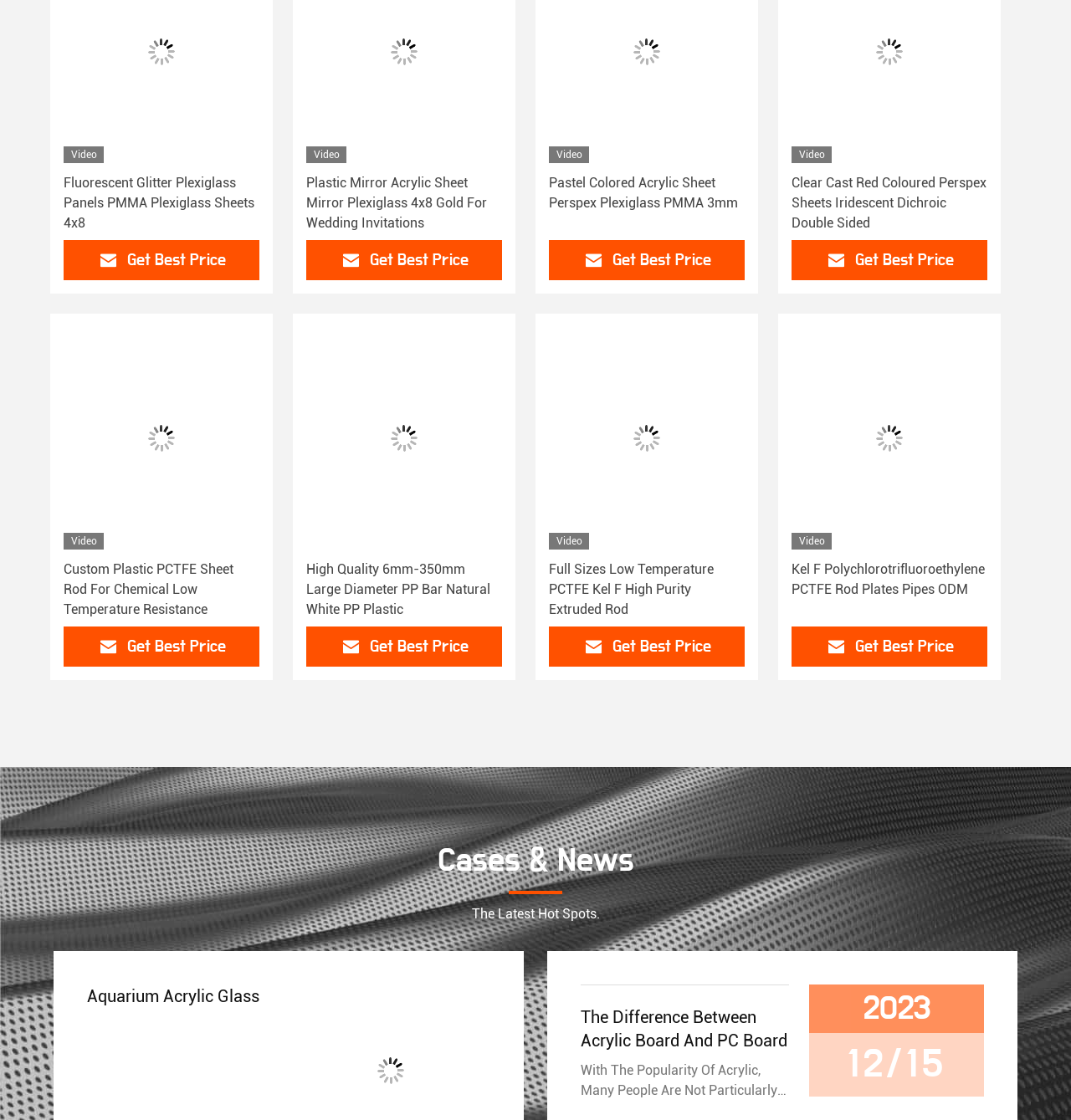What is the theme of the 'Cases & News' section?
Based on the image, provide your answer in one word or phrase.

Company cases and news